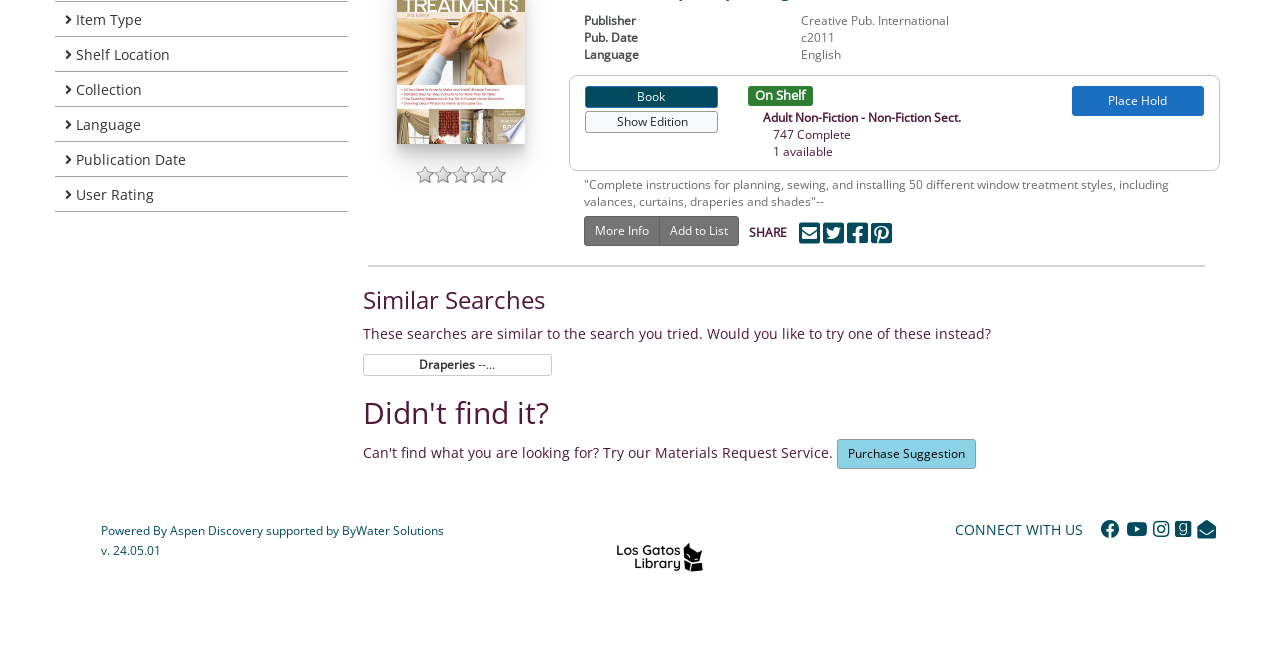Determine the bounding box for the HTML element described here: "Book". The coordinates should be given as [left, top, right, bottom] with each number being a float between 0 and 1.

[0.457, 0.131, 0.561, 0.165]